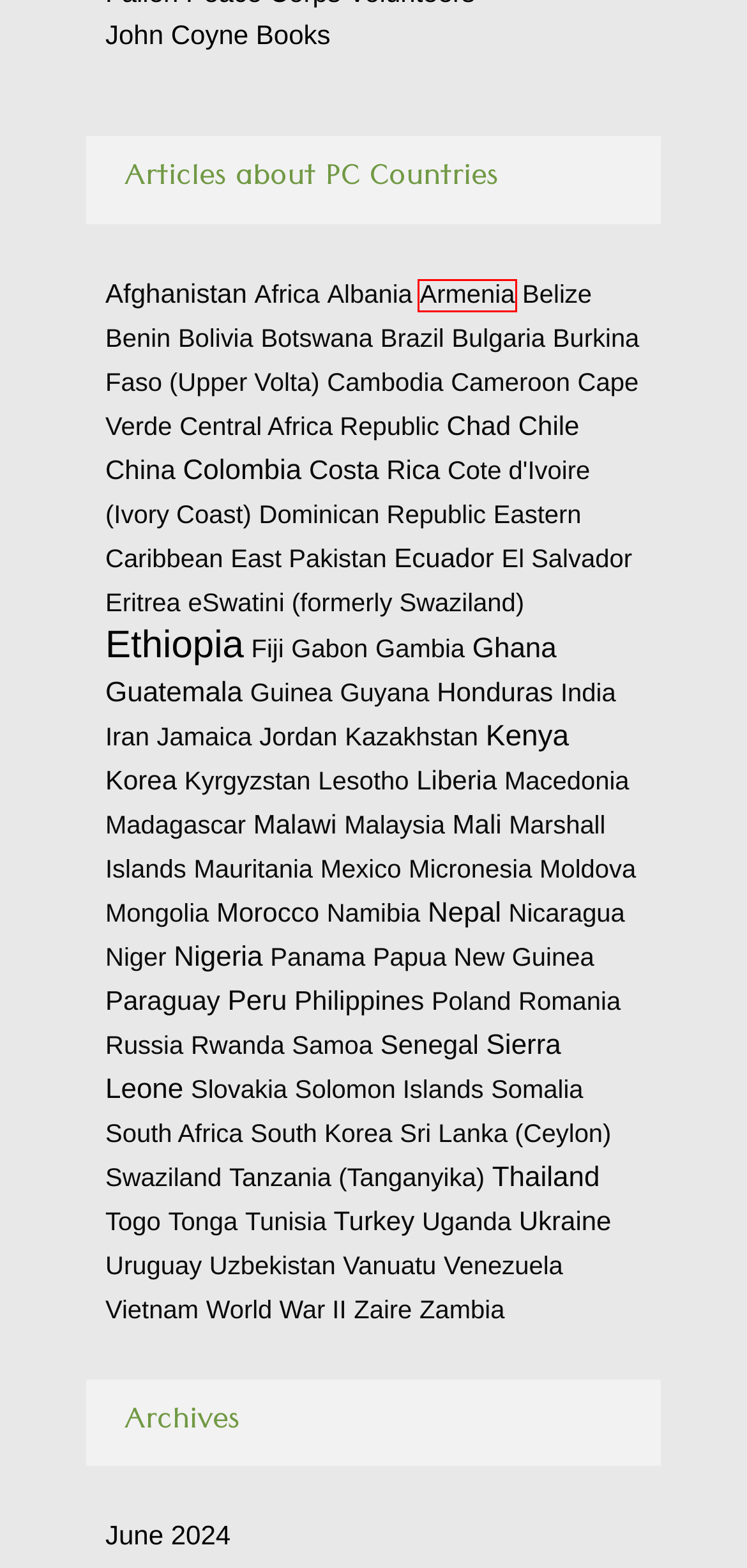Given a webpage screenshot with a UI element marked by a red bounding box, choose the description that best corresponds to the new webpage that will appear after clicking the element. The candidates are:
A. El Salvador – Peace Corps Worldwide
B. Sierra Leone – Peace Corps Worldwide
C. Eastern Caribbean – Peace Corps Worldwide
D. Cambodia – Peace Corps Worldwide
E. Panama – Peace Corps Worldwide
F. Armenia – Peace Corps Worldwide
G. Tunisia – Peace Corps Worldwide
H. Marshall Islands – Peace Corps Worldwide

F